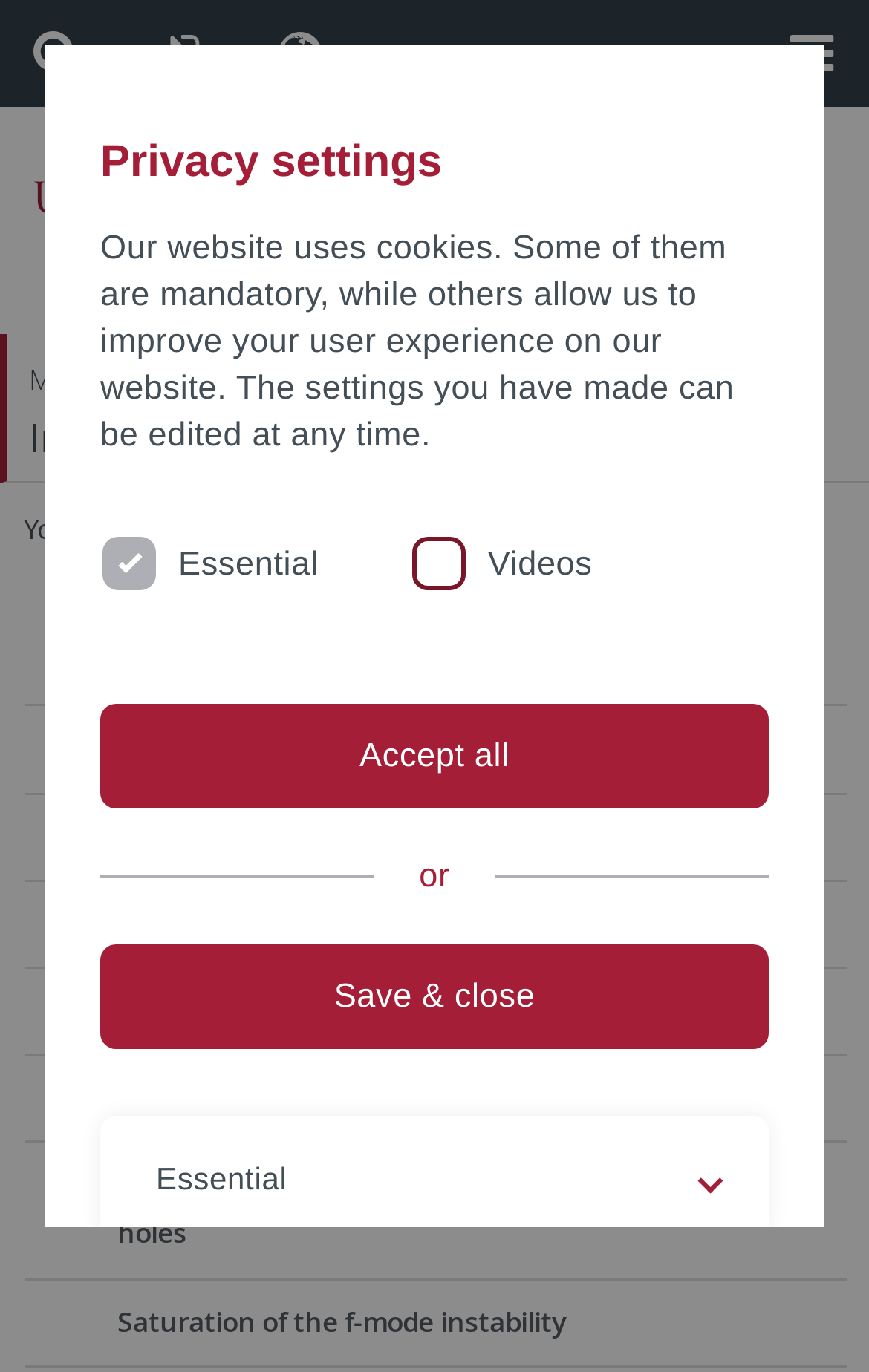Analyze and describe the webpage in a detailed narrative.

The webpage appears to be a university webpage, specifically from the University of Tübingen, with a focus on the year 2016. At the top, there is a horizontal tab list with four buttons, each with a different icon. Below this, there is a logo of the University of Tübingen, which is also a link.

On the left side, there is a navigation menu with two sections. The first section has two headings, "Mathematisch-Naturwissenschaftliche Fakultät" and "Institut für Astronomie & Astrophysik", each with a link. The second section has a heading "You are here:" and four links, including "Startseite", "2016", and two others.

On the right side, there is a long list of links, including "Willkommen", "Aktuelles", "Studium", "Forschung", and several years, including "2017" and "2016". There are also two links to specific research topics, "Strong gravity effects from populations of binary black holes" and "Saturation of the f-mode instability".

At the bottom of the page, there is a section dedicated to privacy settings. This section has a heading "Privacy settings" and a paragraph of text explaining the use of cookies on the website. Below this, there are two checkboxes, one for "Essential" and one for "Videos", and two buttons, "Accept all" and "Save & close".